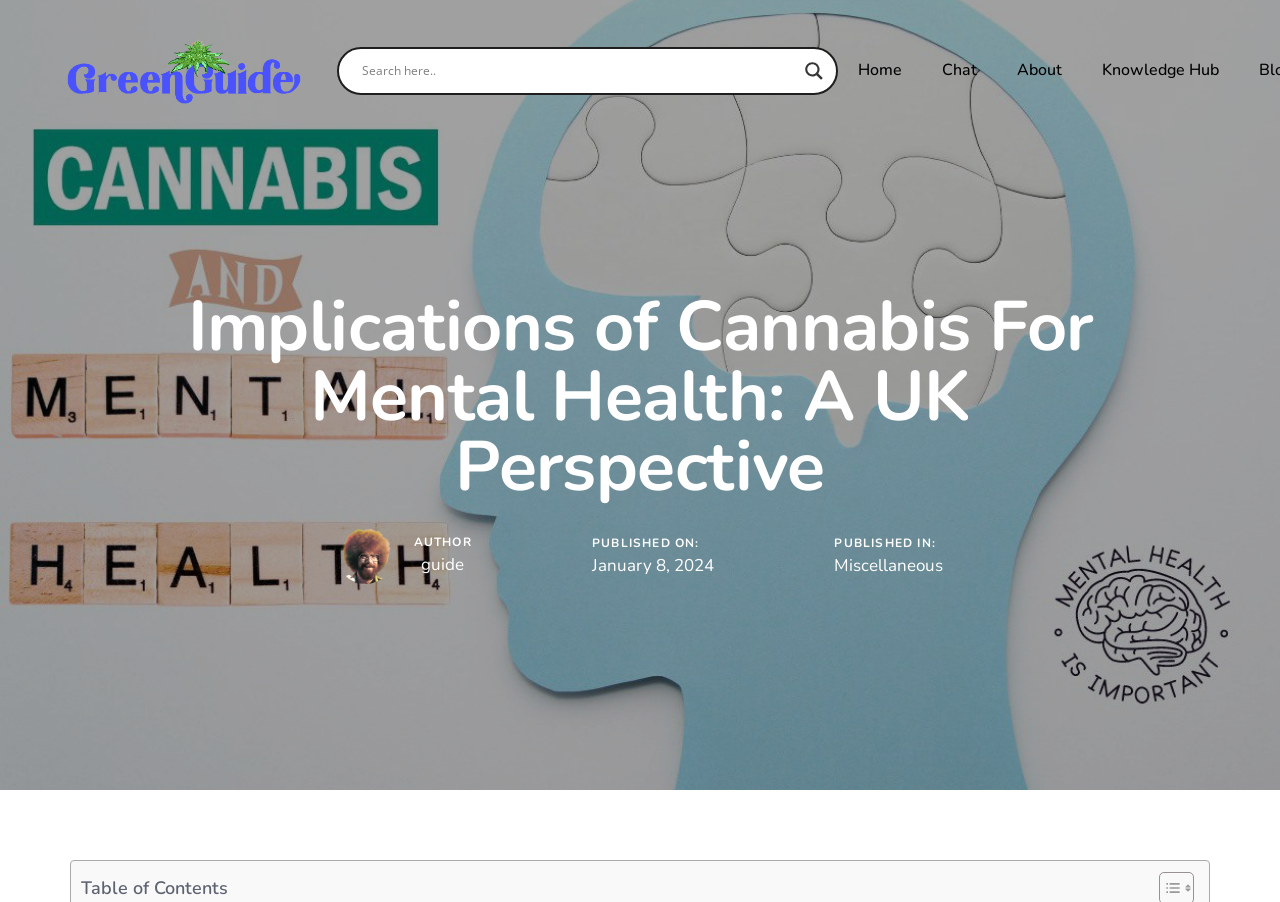Who is the author of the blog post?
Refer to the screenshot and respond with a concise word or phrase.

Guide